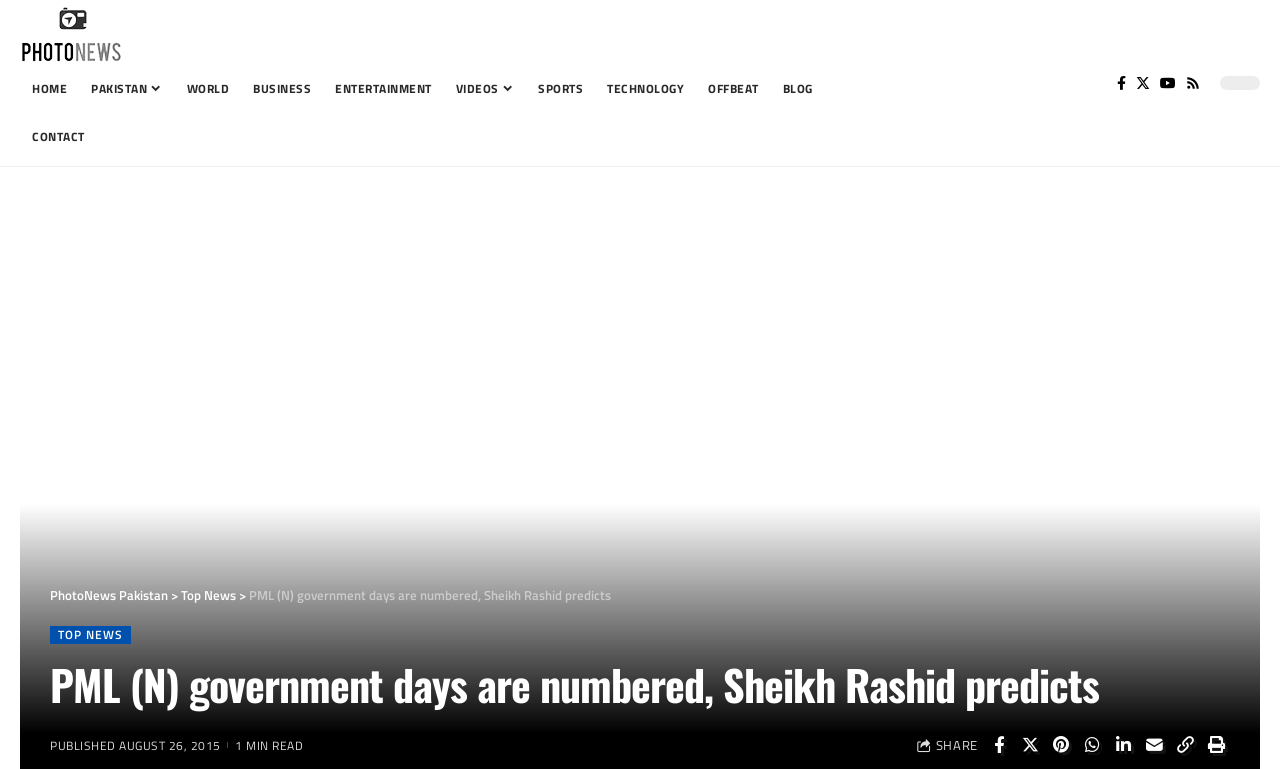Summarize the contents and layout of the webpage in detail.

The webpage appears to be a news article page from PhotoNews Pakistan. At the top left corner, there is a Photonews logo, accompanied by a main menu navigation bar with links to various sections such as HOME, PAKISTAN, WORLD, BUSINESS, ENTERTAINMENT, and more. 

Below the navigation bar, there is a prominent heading that reads "PML (N) government days are numbered, Sheikh Rashid predicts". This heading is followed by a timestamp indicating that the article was published on August 26, 2015, and can be read in 1 minute. 

On the top right corner, there are social media links to Facebook, Twitter, YouTube, and Rss. Below these links, there is a section with links to Top News and PhotoNews Pakistan. 

The main content of the article is not explicitly described in the accessibility tree, but it is likely to be a news article related to the heading. At the bottom of the page, there are sharing links and options to share the article on various platforms.